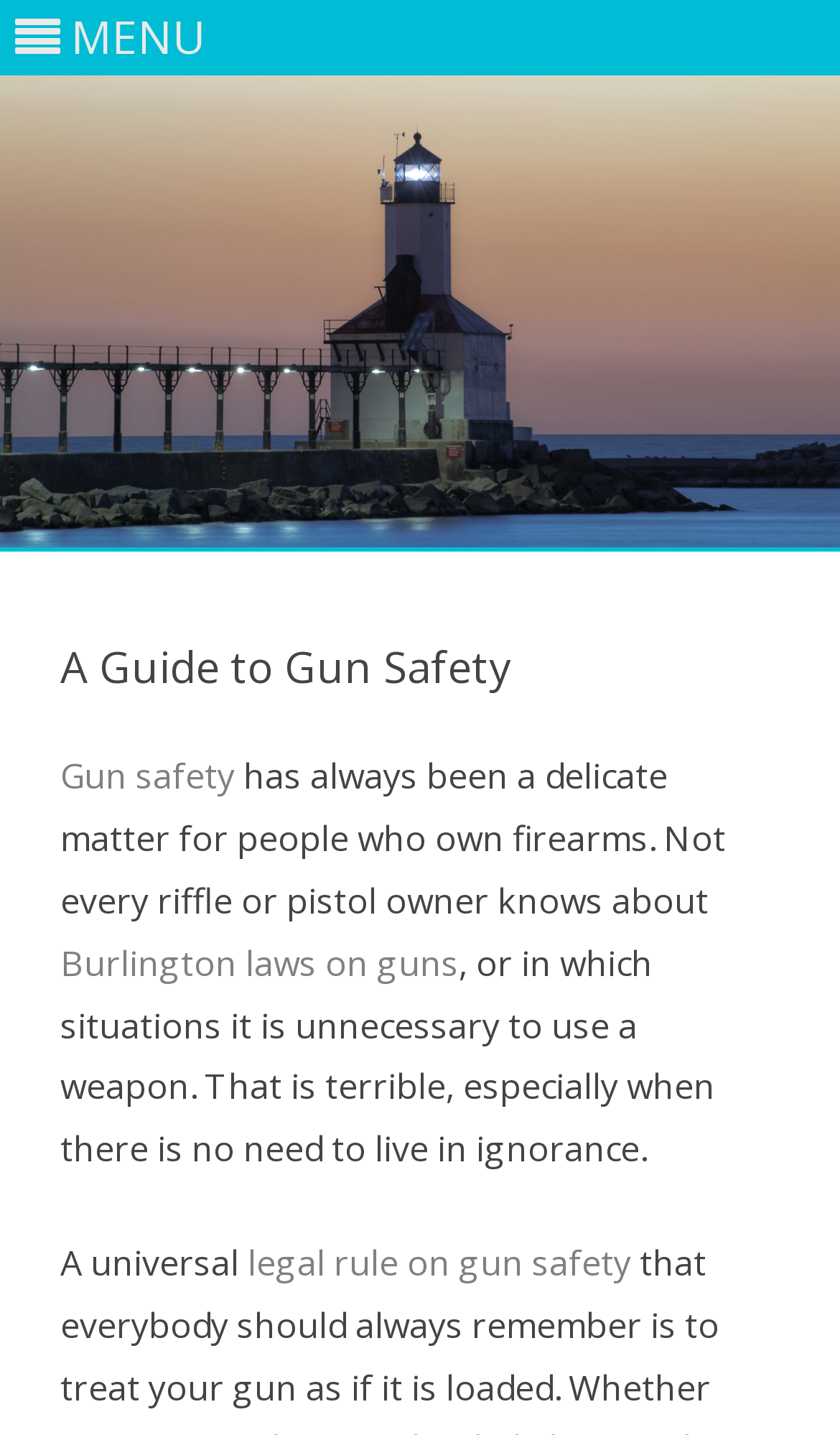What is the main topic of this webpage?
Examine the screenshot and reply with a single word or phrase.

Gun safety